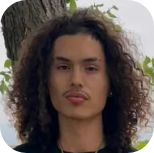Elaborate on the contents of the image in a comprehensive manner.

The image features a young man with dark, curly hair and a distinctive mustache. He is positioned in front of a natural backdrop with soft greenery, which creates a relaxed and casual atmosphere. The individual appears confident, gazing directly at the viewer with a neutral expression. This image is associated with Baby Chino, a TikTok star known for his engaging content and charisma, capturing an authentic moment that reflects his unique style and personality.